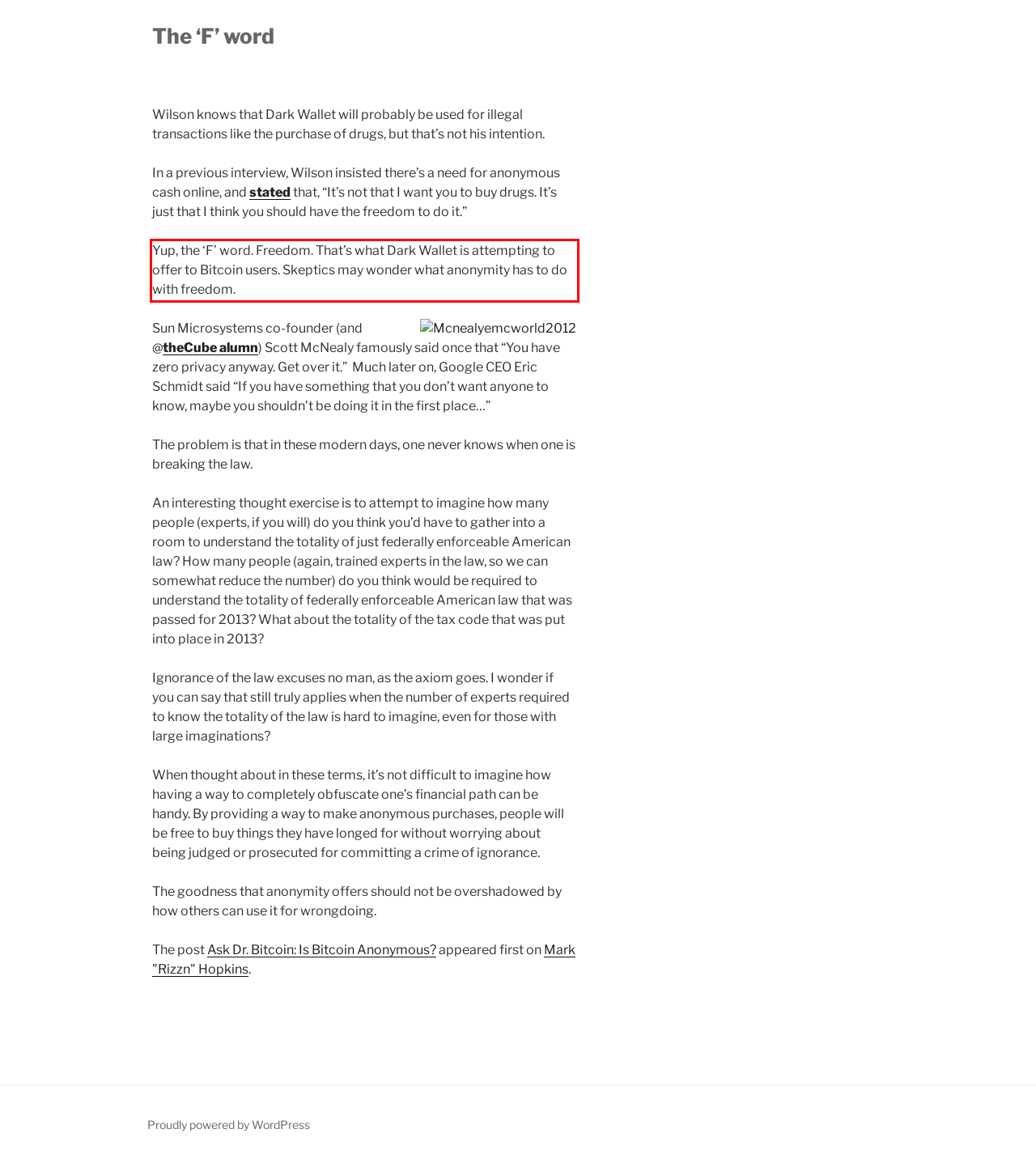Identify the text inside the red bounding box on the provided webpage screenshot by performing OCR.

Yup, the ‘F’ word. Freedom. That’s what Dark Wallet is attempting to offer to Bitcoin users. Skeptics may wonder what anonymity has to do with freedom.